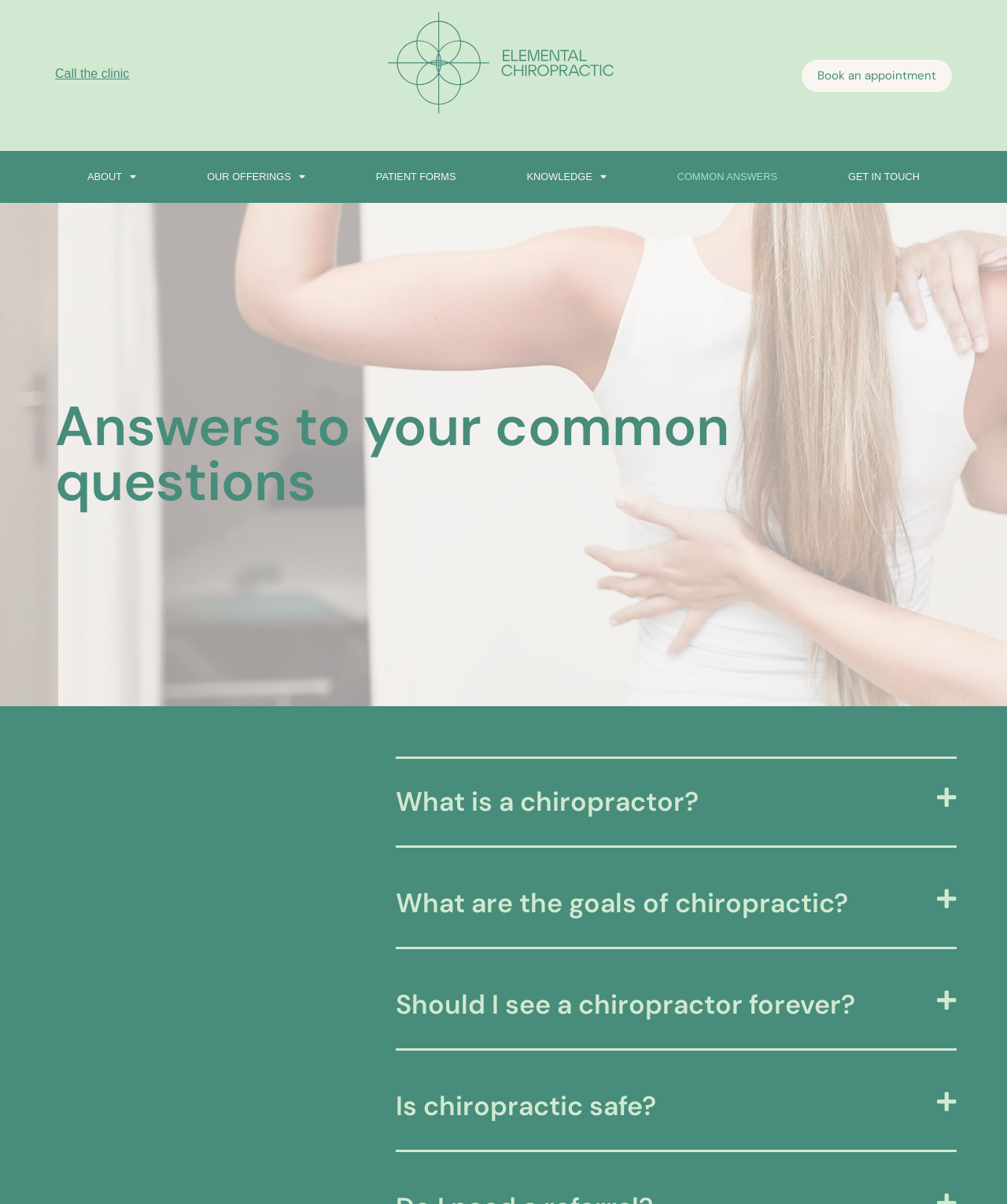Determine the bounding box coordinates (top-left x, top-left y, bottom-right x, bottom-right y) of the UI element described in the following text: Our Offerings

[0.19, 0.132, 0.319, 0.162]